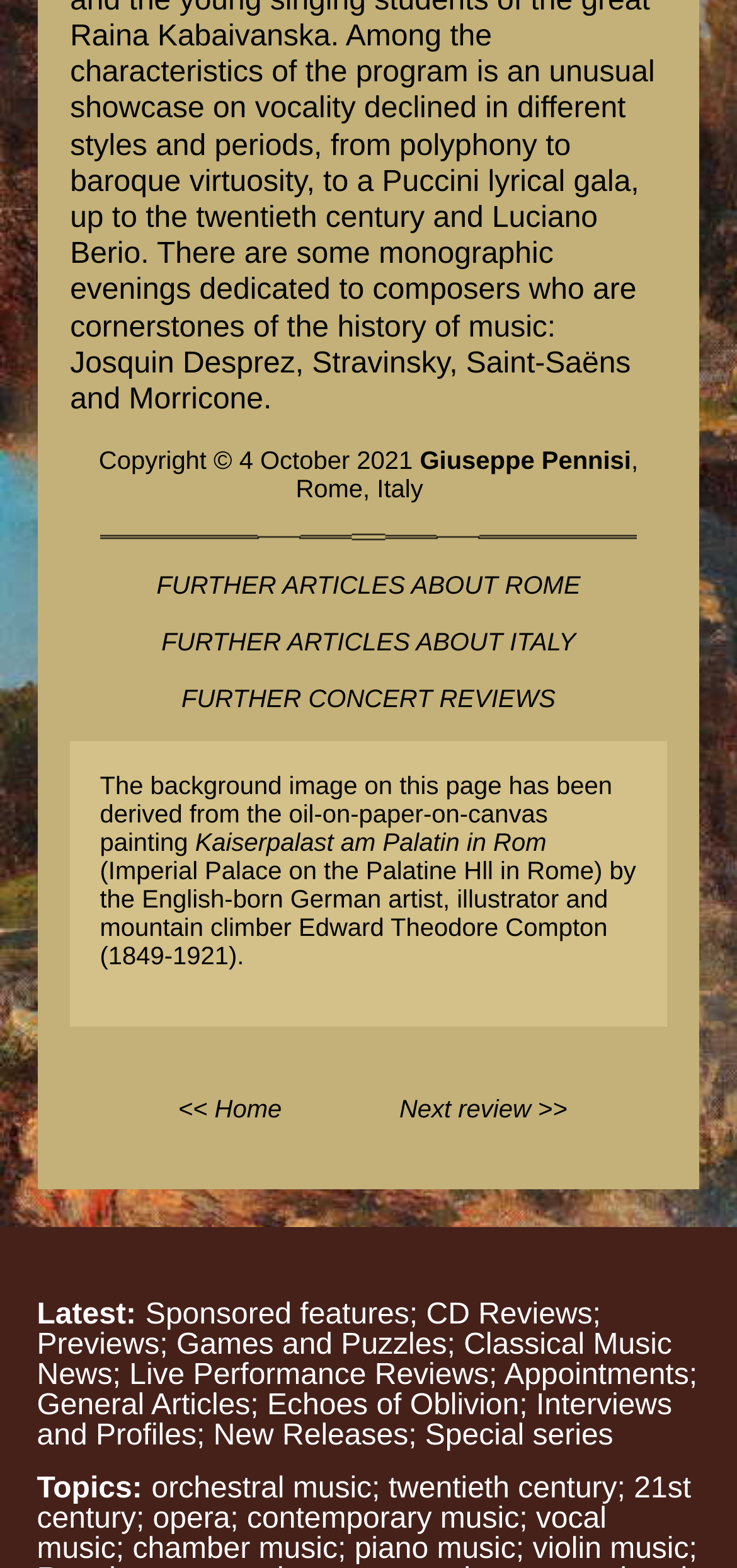What is the name of the artist who created the original painting?
Carefully analyze the image and provide a thorough answer to the question.

The artist's name is mentioned in the static text element that describes the background image, stating that it was derived from a painting by the English-born German artist, illustrator, and mountain climber Edward Theodore Compton.